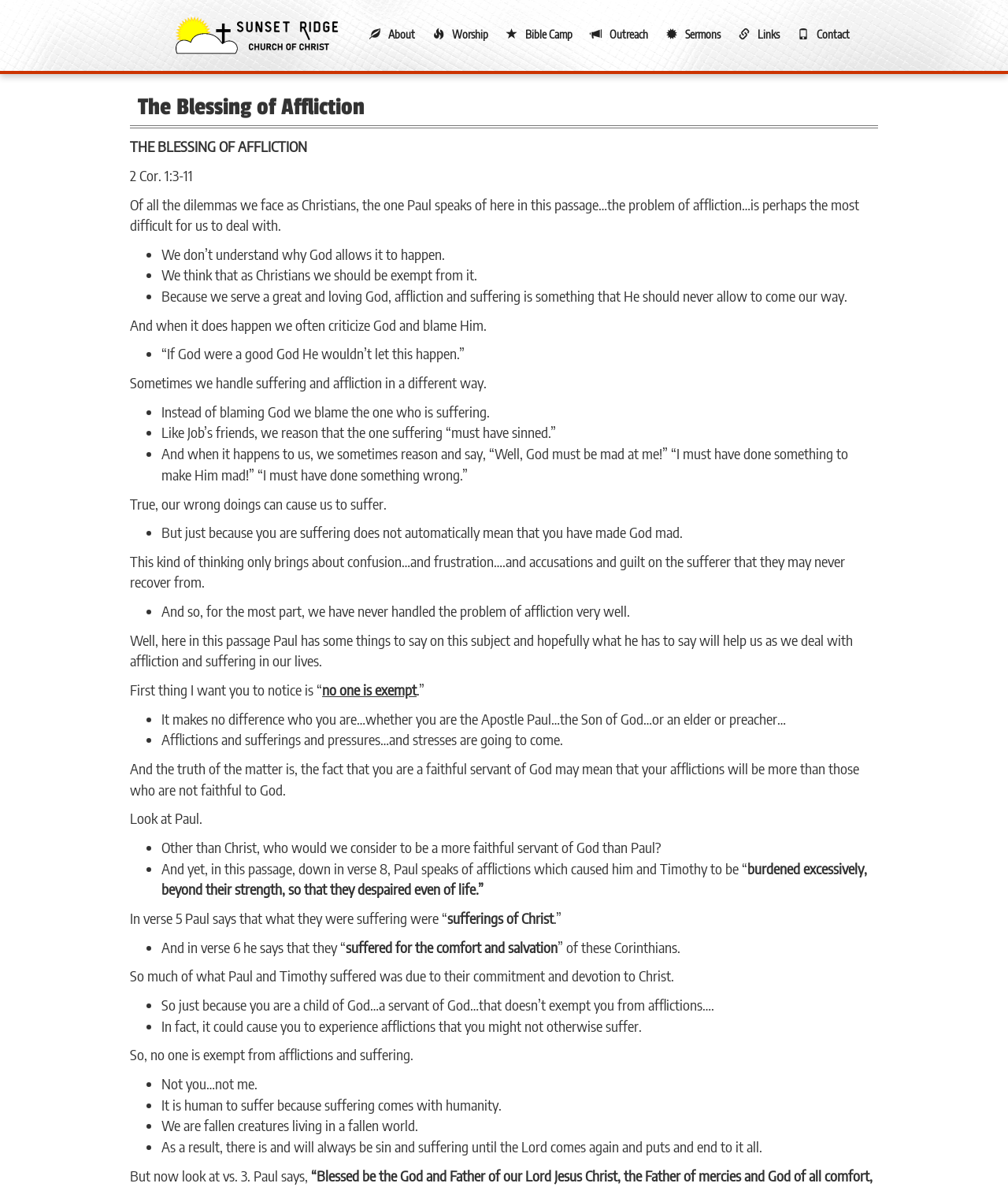Predict the bounding box coordinates for the UI element described as: "Bible Camp". The coordinates should be four float numbers between 0 and 1, presented as [left, top, right, bottom].

[0.491, 0.016, 0.572, 0.042]